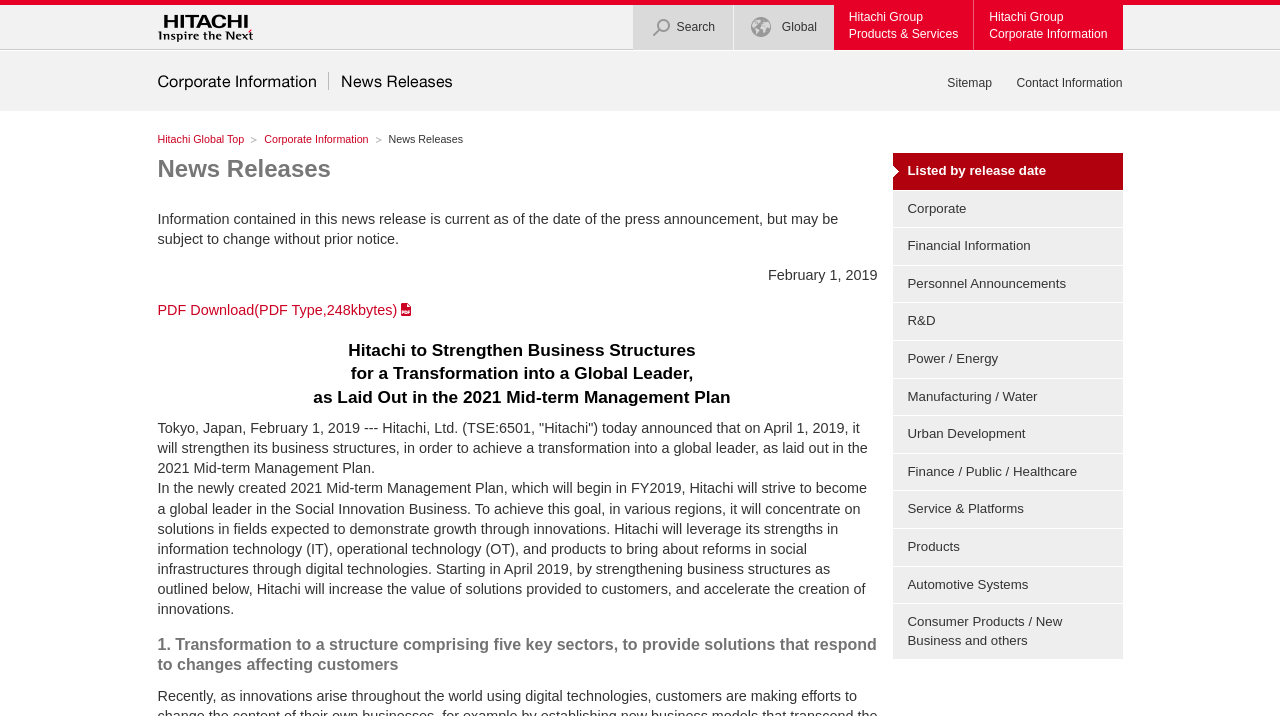Give a one-word or short-phrase answer to the following question: 
How many key sectors will Hitachi transform into?

Five